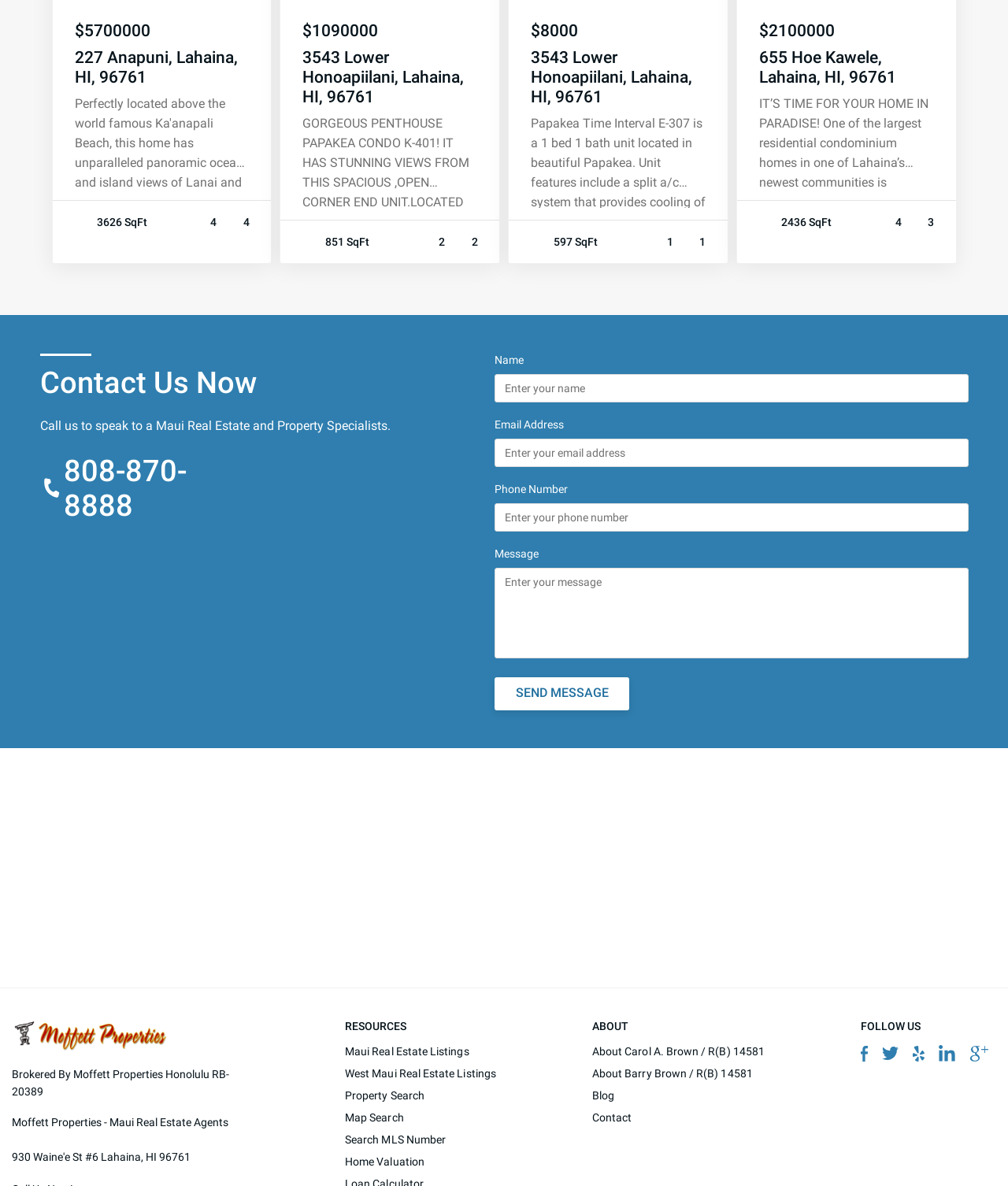What is the price of the first property?
Please answer the question with a detailed and comprehensive explanation.

The first property is listed with a price of $5700000, which is indicated by the heading element with the text '$5700000'.